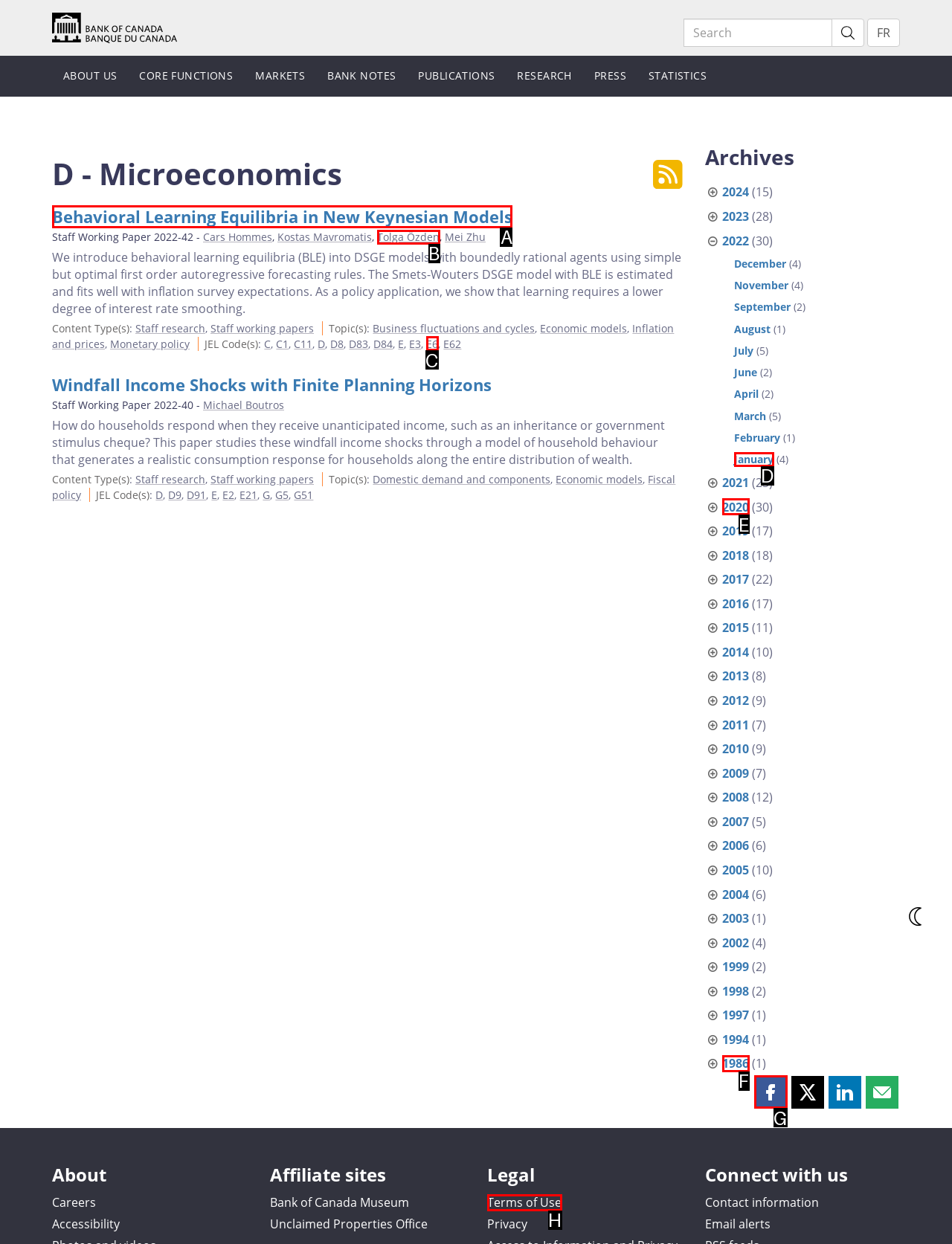Determine which letter corresponds to the UI element to click for this task: Read about Behavioral Learning Equilibria in New Keynesian Models
Respond with the letter from the available options.

A